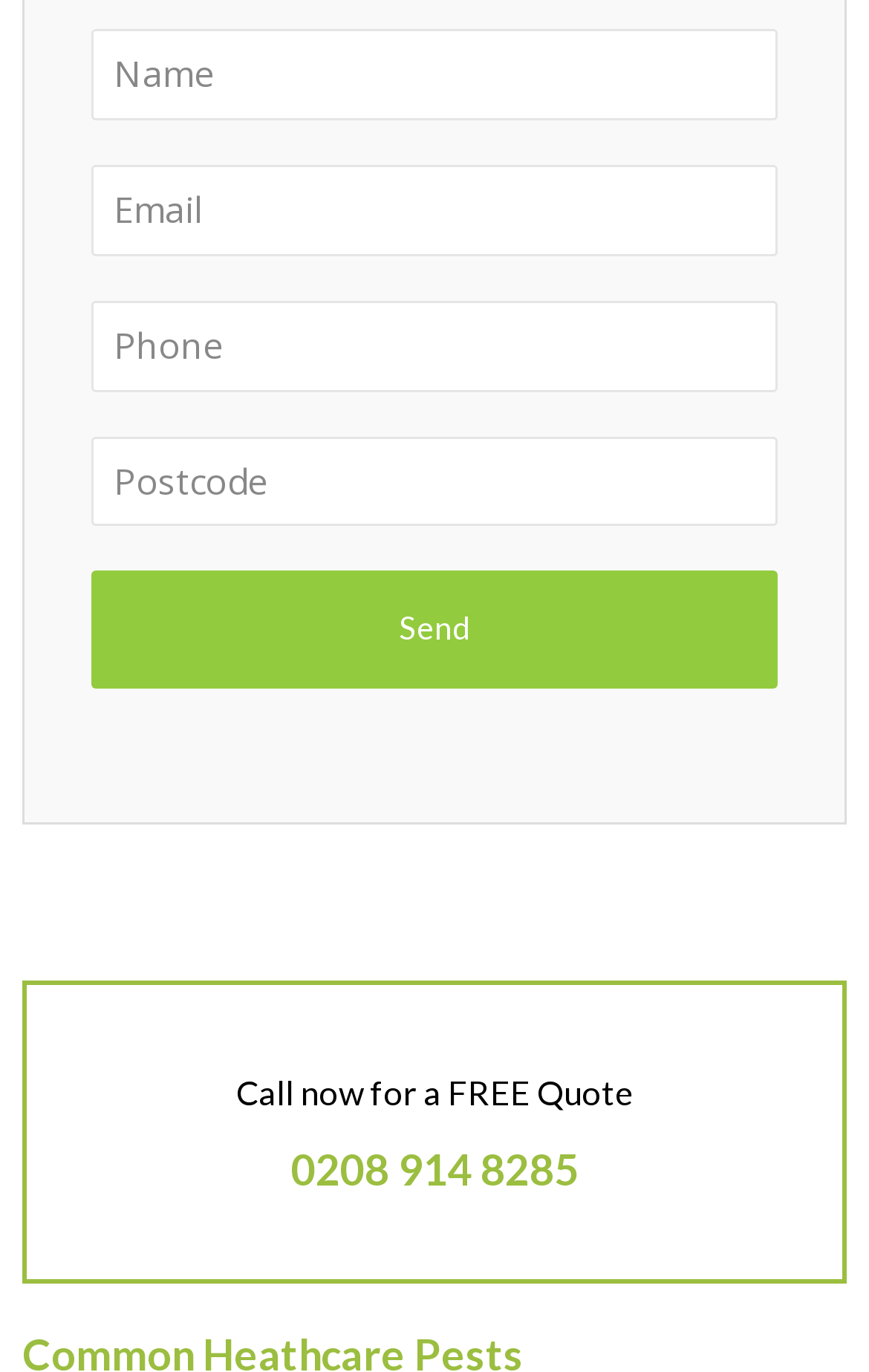What is the call to action above the phone number? Please answer the question using a single word or phrase based on the image.

Call now for a FREE Quote